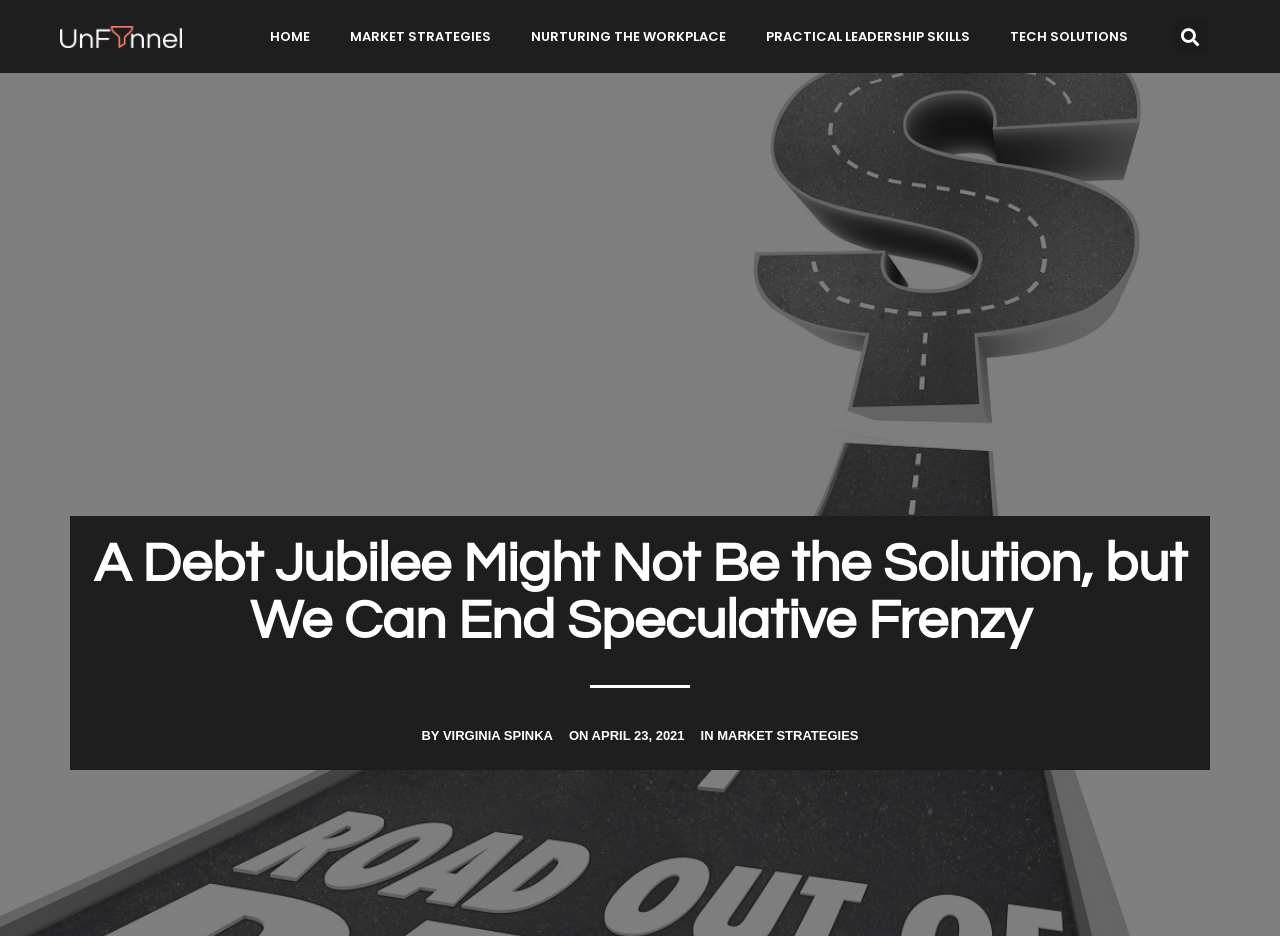What is the purpose of the button?
Answer with a single word or phrase, using the screenshot for reference.

Search